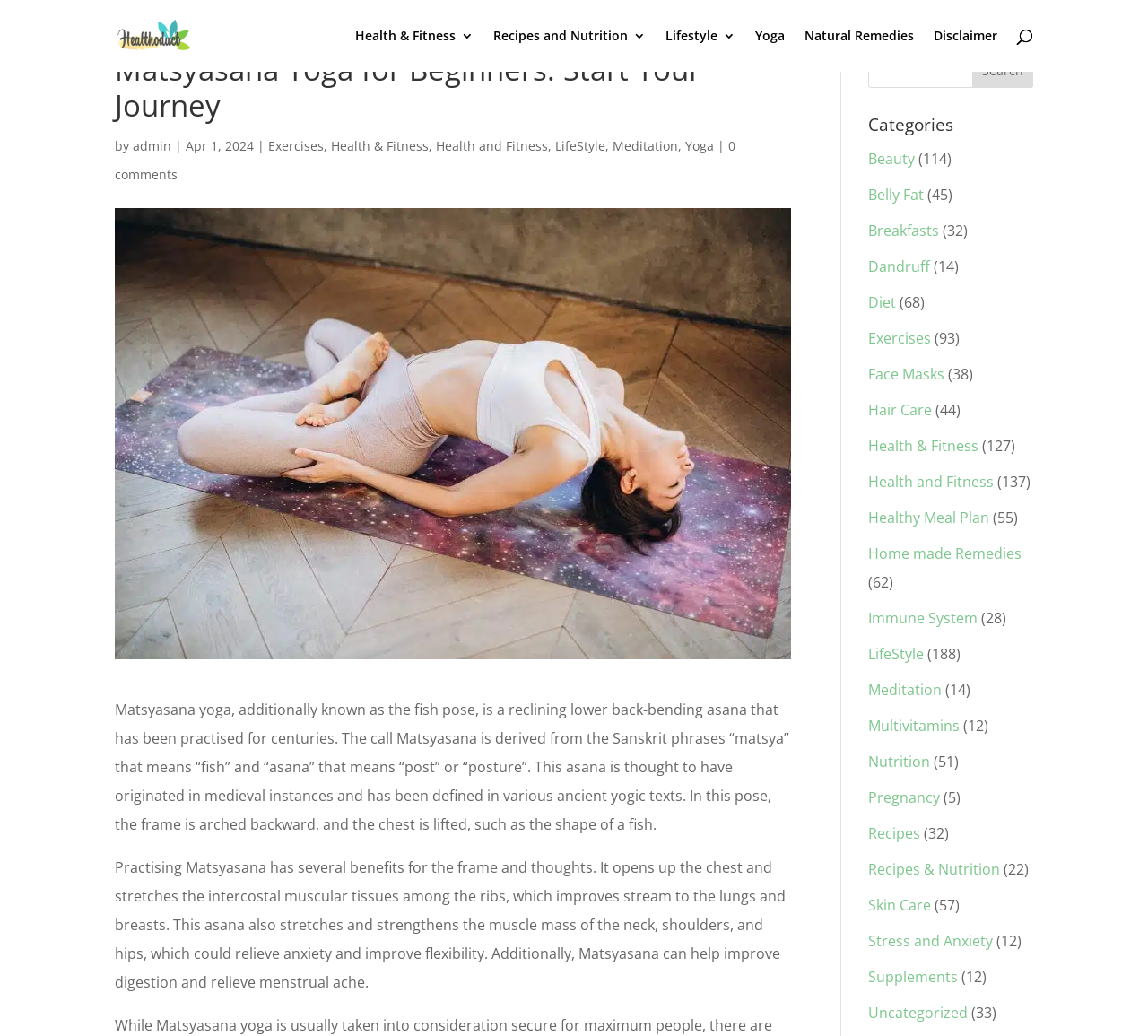Is there a search function on this webpage?
Using the visual information, respond with a single word or phrase.

Yes